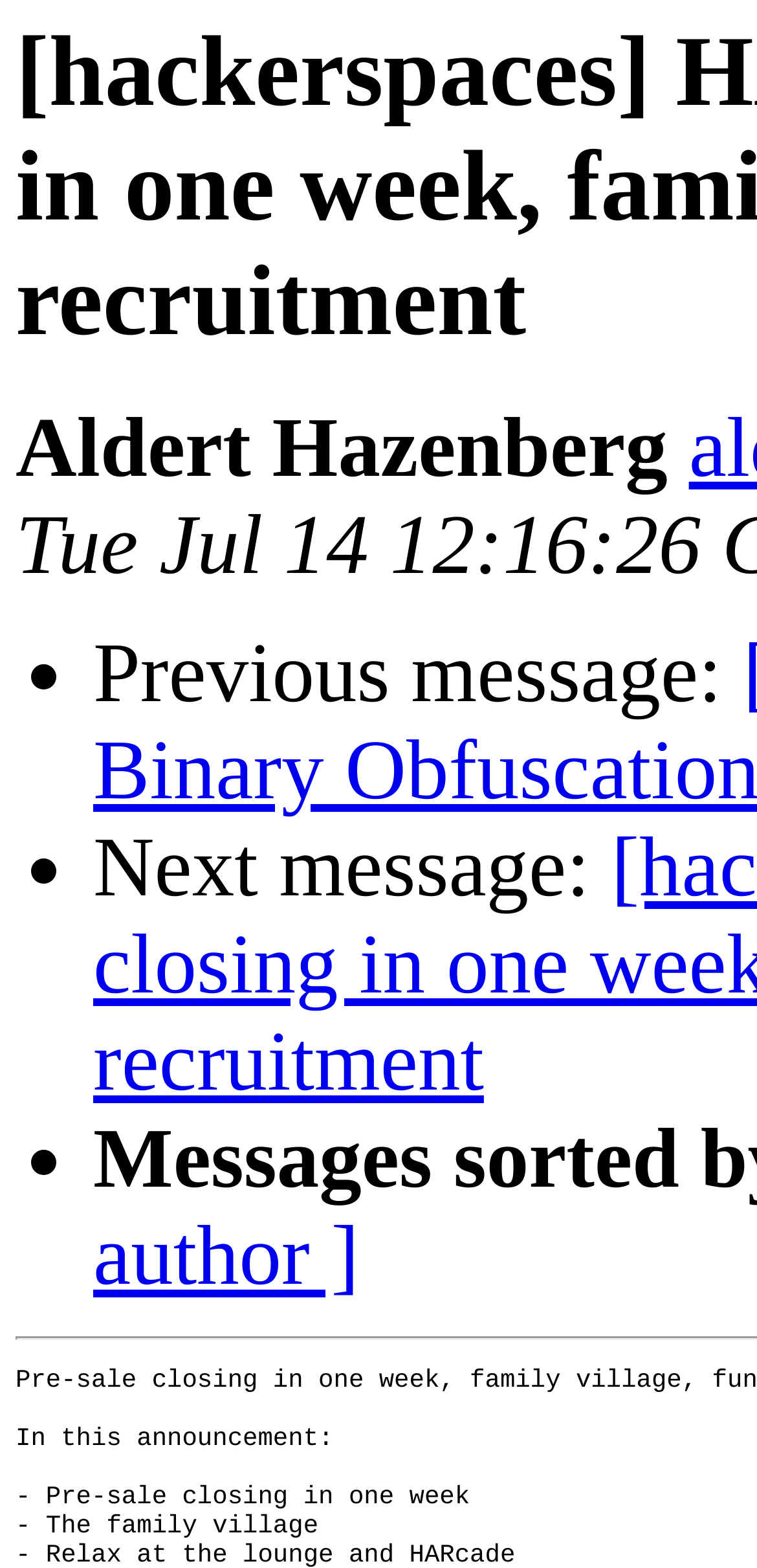Extract the main title from the webpage.

[hackerspaces] HAR2009 = Pre-sale closing in one week, family village, fun and recruitment